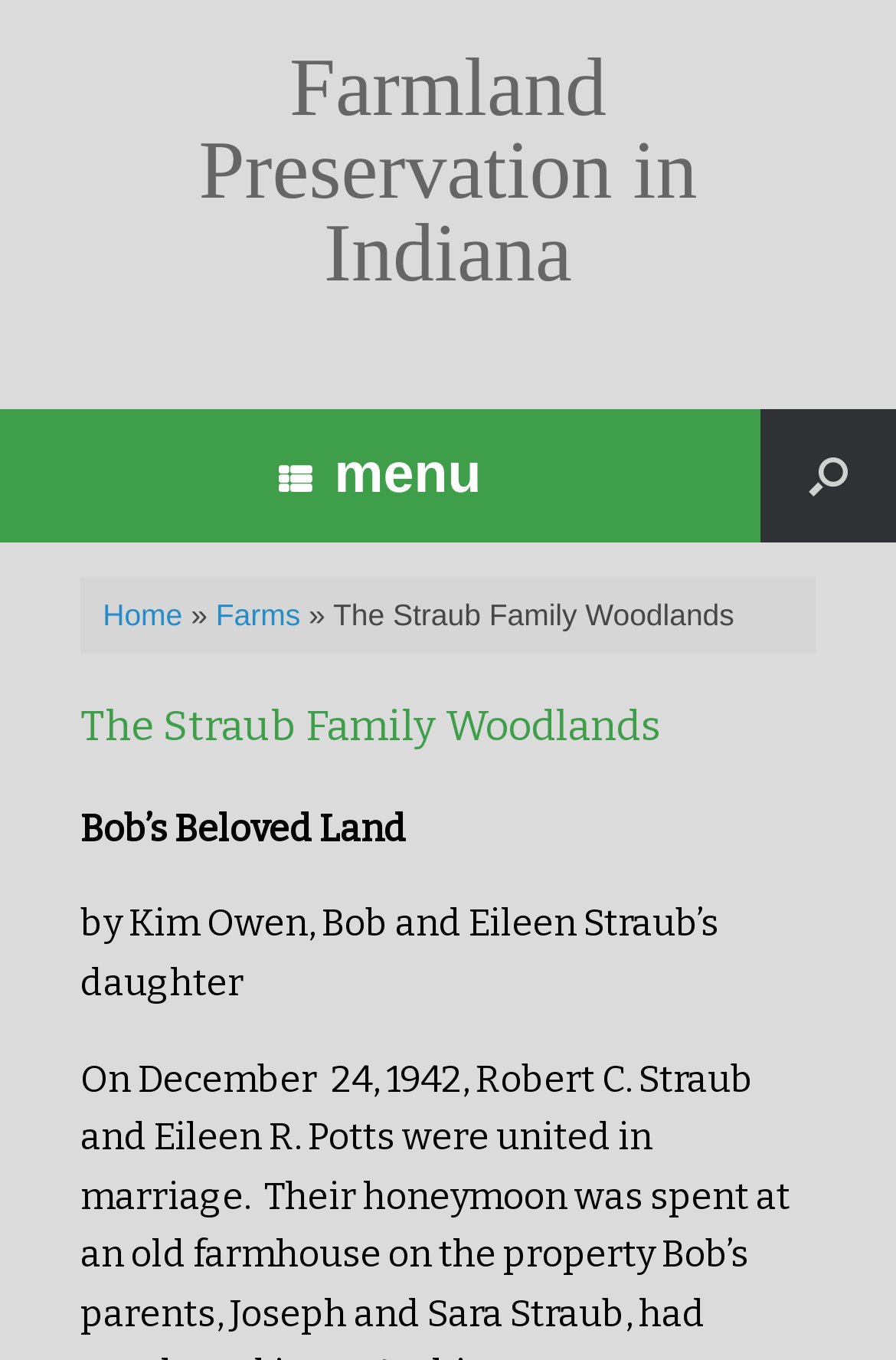Determine the bounding box coordinates of the UI element described by: "Farms".

[0.241, 0.439, 0.335, 0.464]